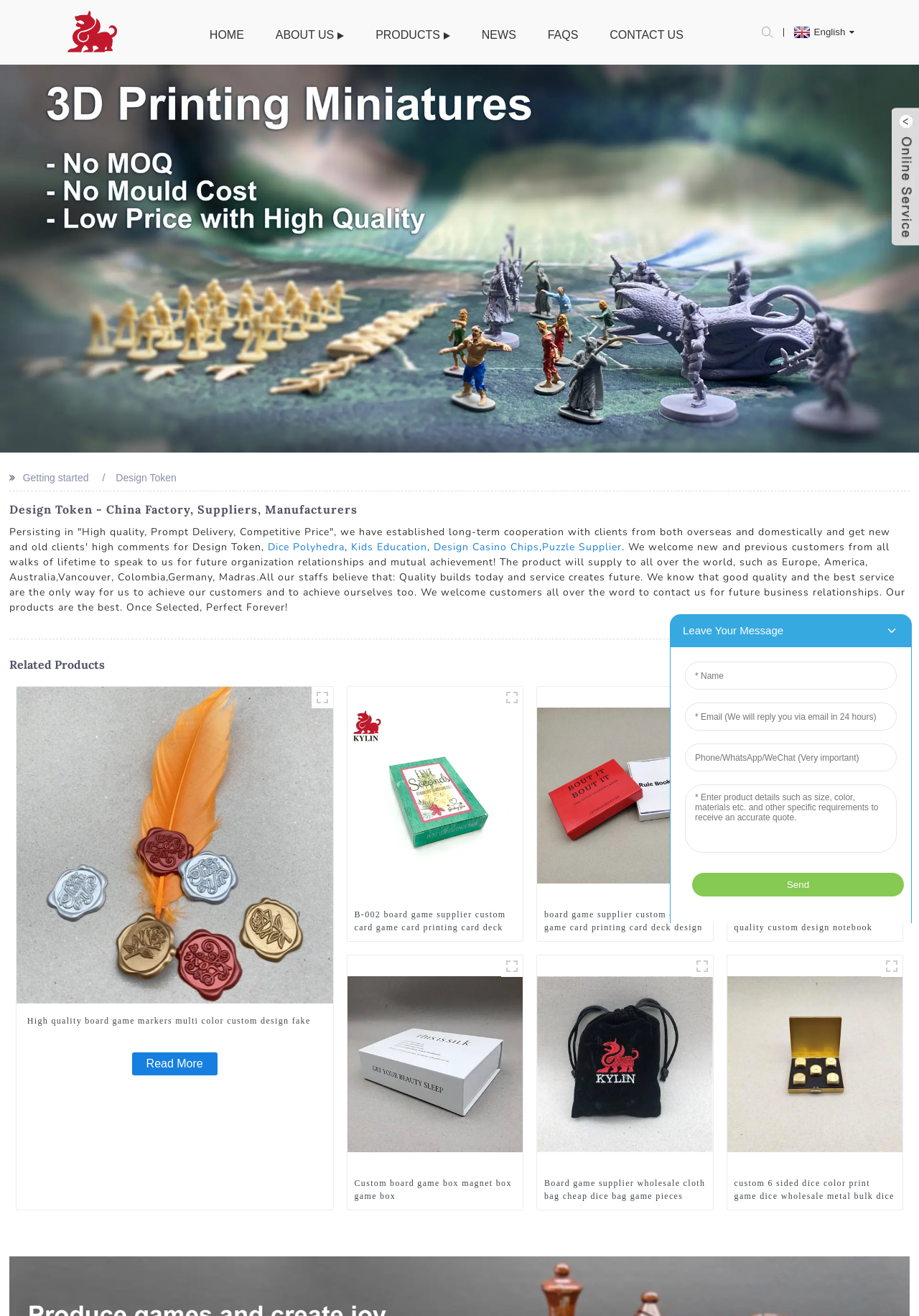Please specify the bounding box coordinates of the clickable section necessary to execute the following command: "Switch to English language".

[0.86, 0.02, 0.93, 0.028]